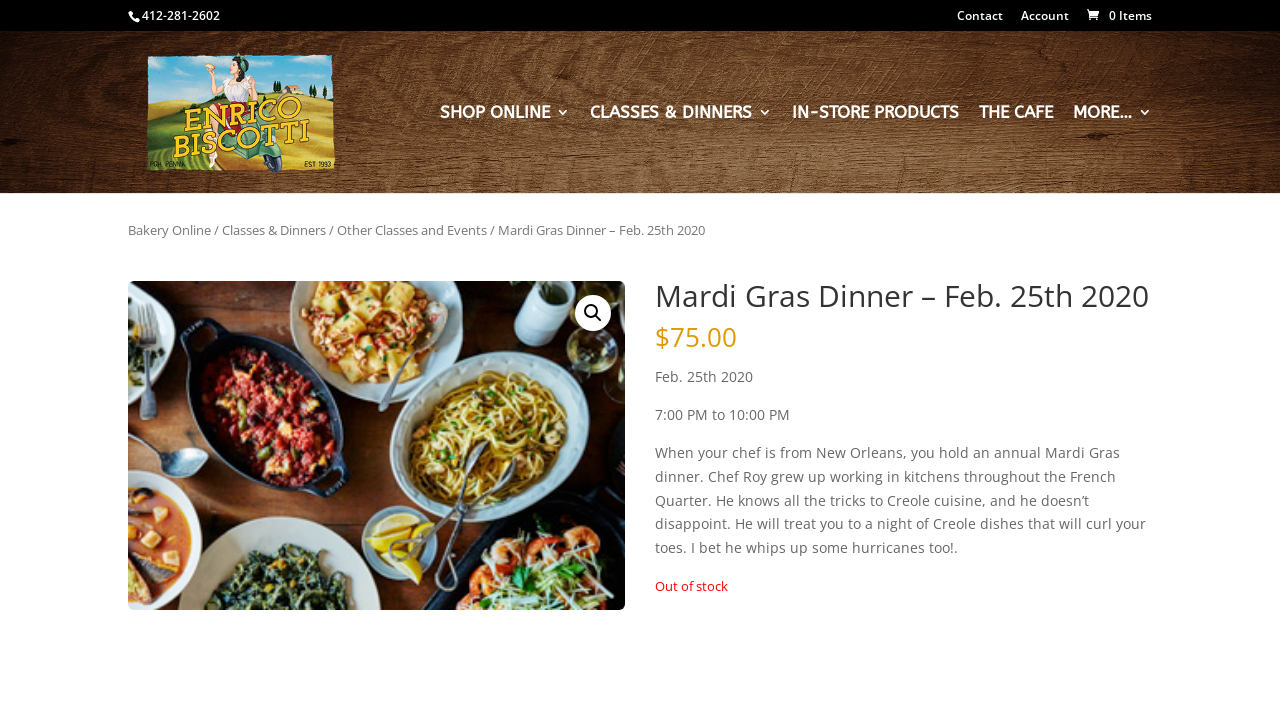Elaborate on the information and visuals displayed on the webpage.

This webpage is about a Mardi Gras dinner event hosted by The Enrico Biscotti Co. At the top left corner, there is a phone number "412-281-2602" displayed. Next to it, there are three links: "Contact", "Account", and "Items". On the top right corner, there is a logo of The Enrico Biscotti Co, which is an image, accompanied by a link to the company's homepage.

Below the logo, there are five main navigation links: "SHOP ONLINE", "CLASSES & DINNERS", "IN-STORE PRODUCTS", "THE CAFE", and "MORE…". A search bar is located above these links, allowing users to search for specific content.

The main content of the webpage is about the Mardi Gras dinner event. There is a breadcrumb navigation at the top, indicating the current page is under "Classes & Dinners" and "Other Classes and Events". The event title "Mardi Gras Dinner – Feb. 25th 2020" is displayed prominently, along with a link to the event page.

Below the event title, there is a brief description of the event, which mentions Chef Roy's background in Creole cuisine and the dishes that will be served. The event details, including the price "$75.00" and the time "7:00 PM to 10:00 PM", are displayed next to the description. Unfortunately, the event is currently out of stock.

There is also a small magnifying glass icon, which is a link, possibly leading to a search or filter function. An image is displayed on the left side of the page, but its content is not specified.